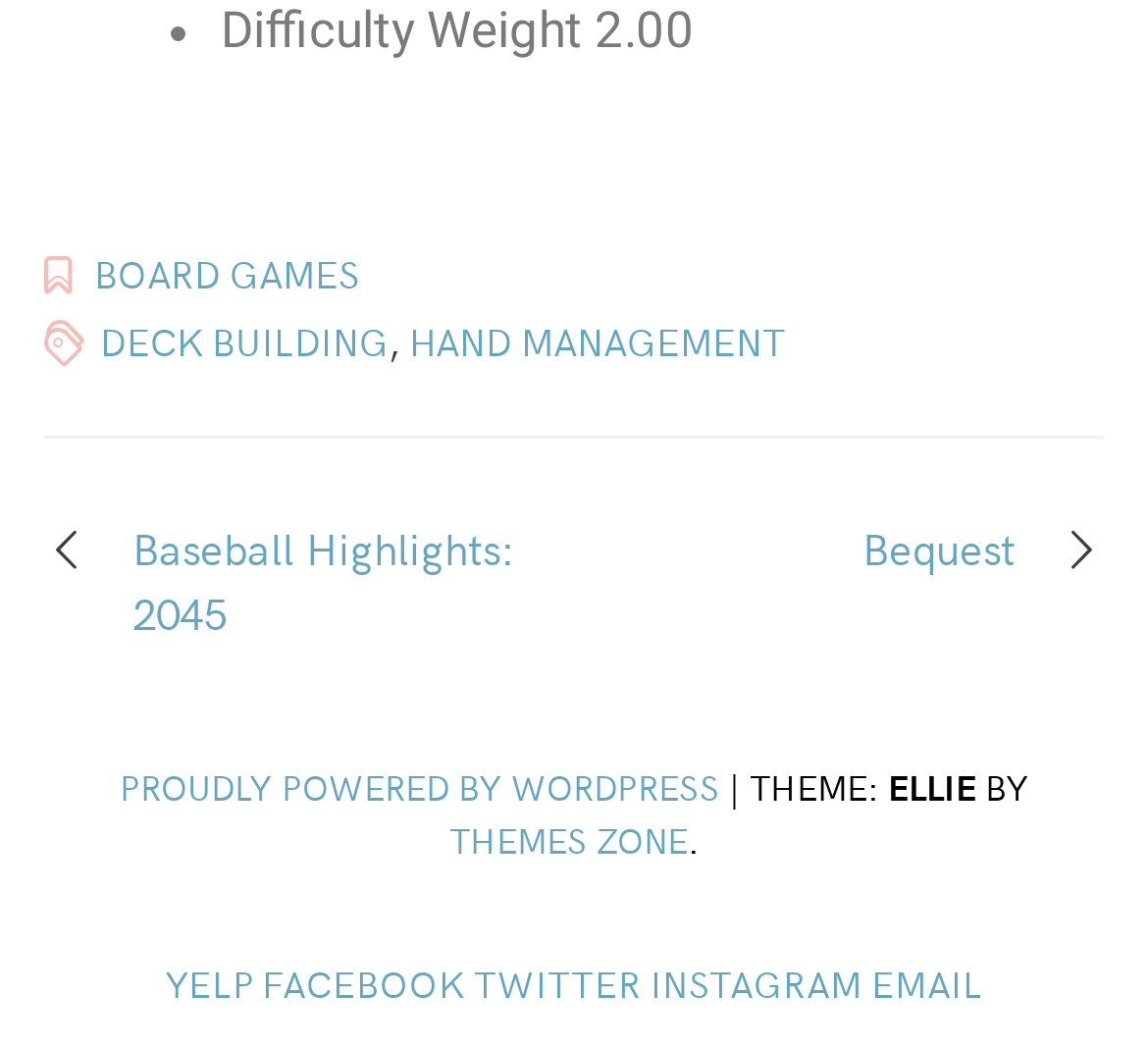What is the theme of the website?
Refer to the screenshot and deliver a thorough answer to the question presented.

I found the theme information at the bottom of the webpage, which says 'THEME: Ellie BY THEMES ZONE'.